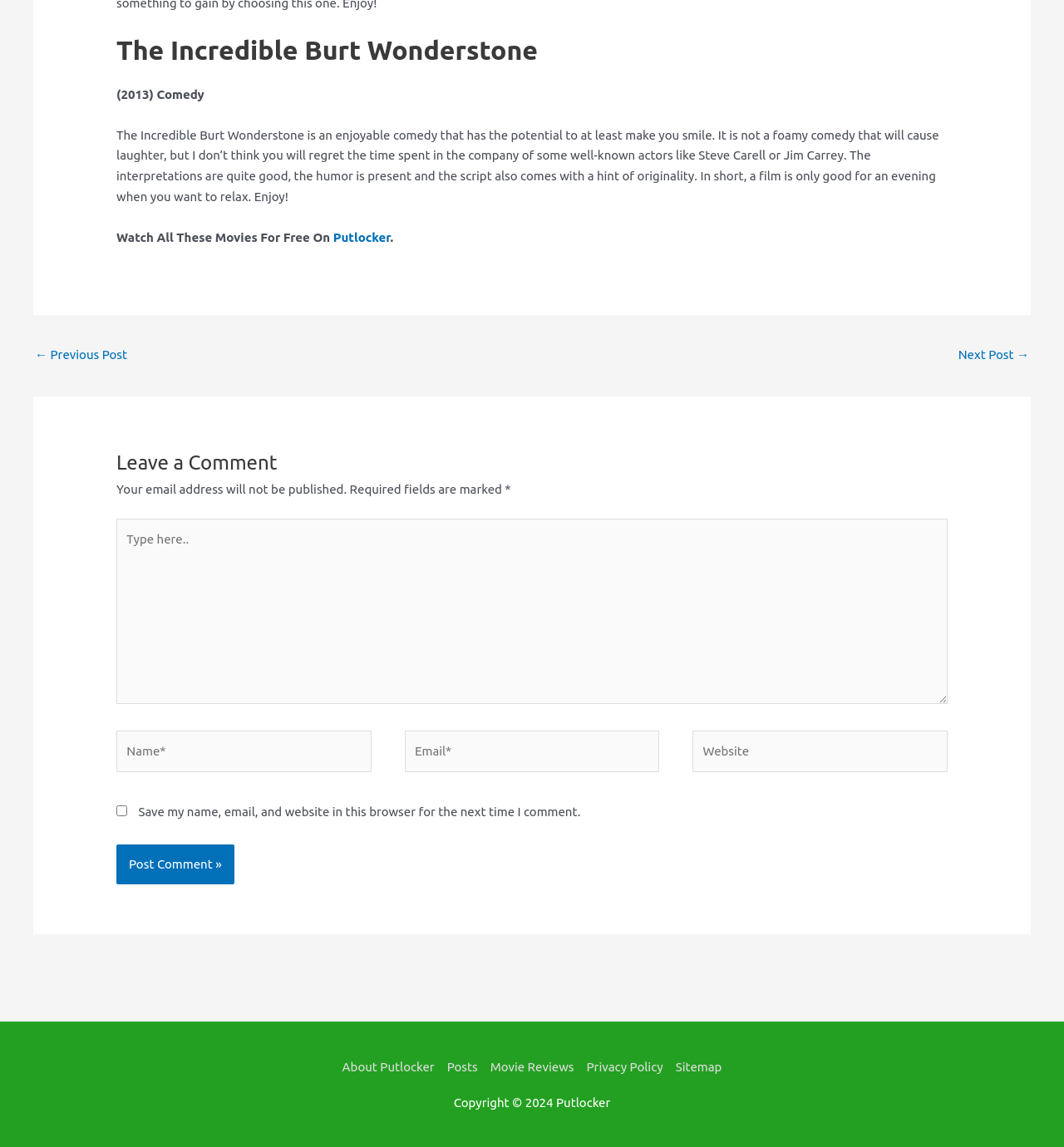Please identify the coordinates of the bounding box for the clickable region that will accomplish this instruction: "Click on the 'NEWS' link".

None